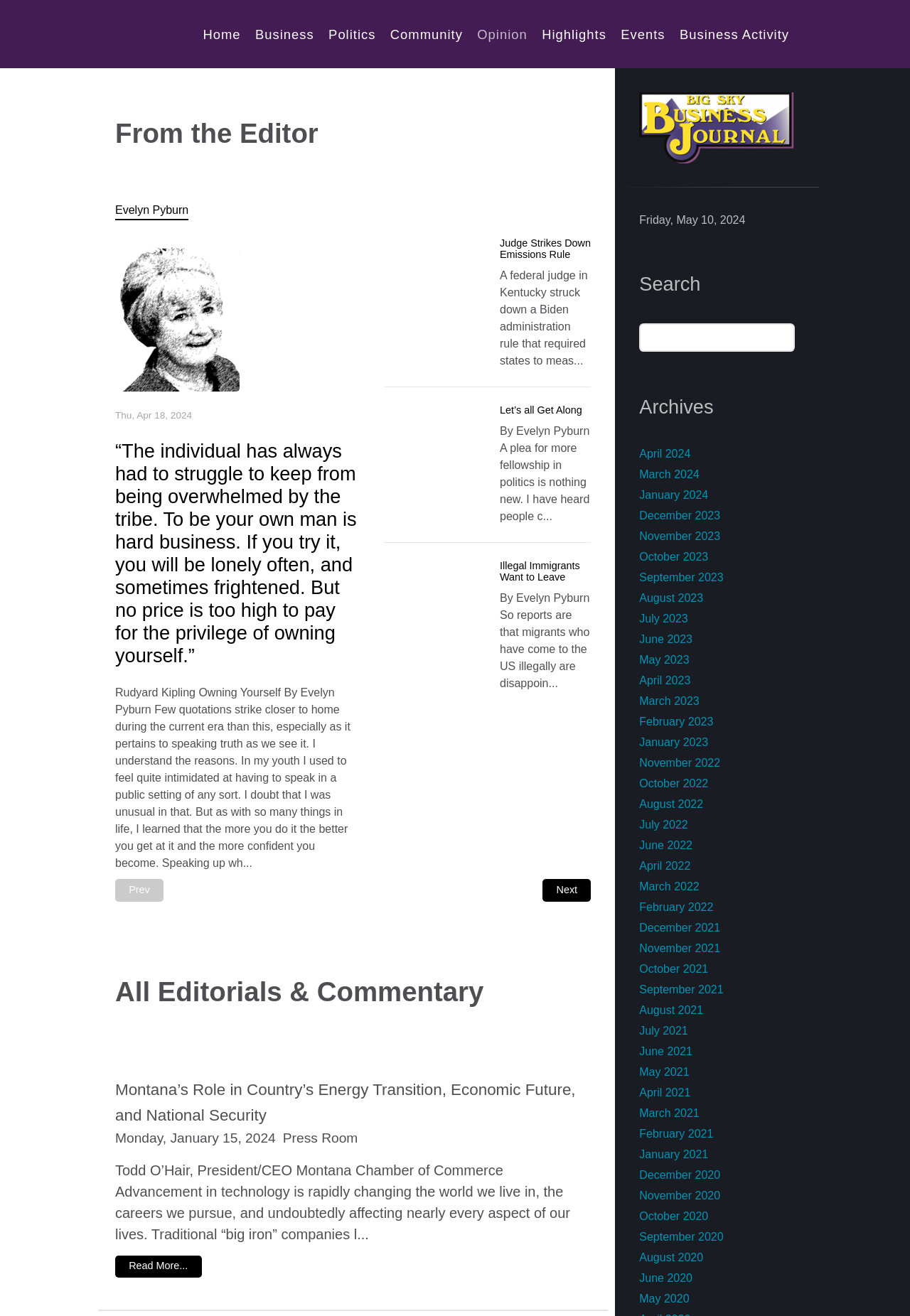Answer the following inquiry with a single word or phrase:
What is the name of the editor?

Evelyn Pyburn